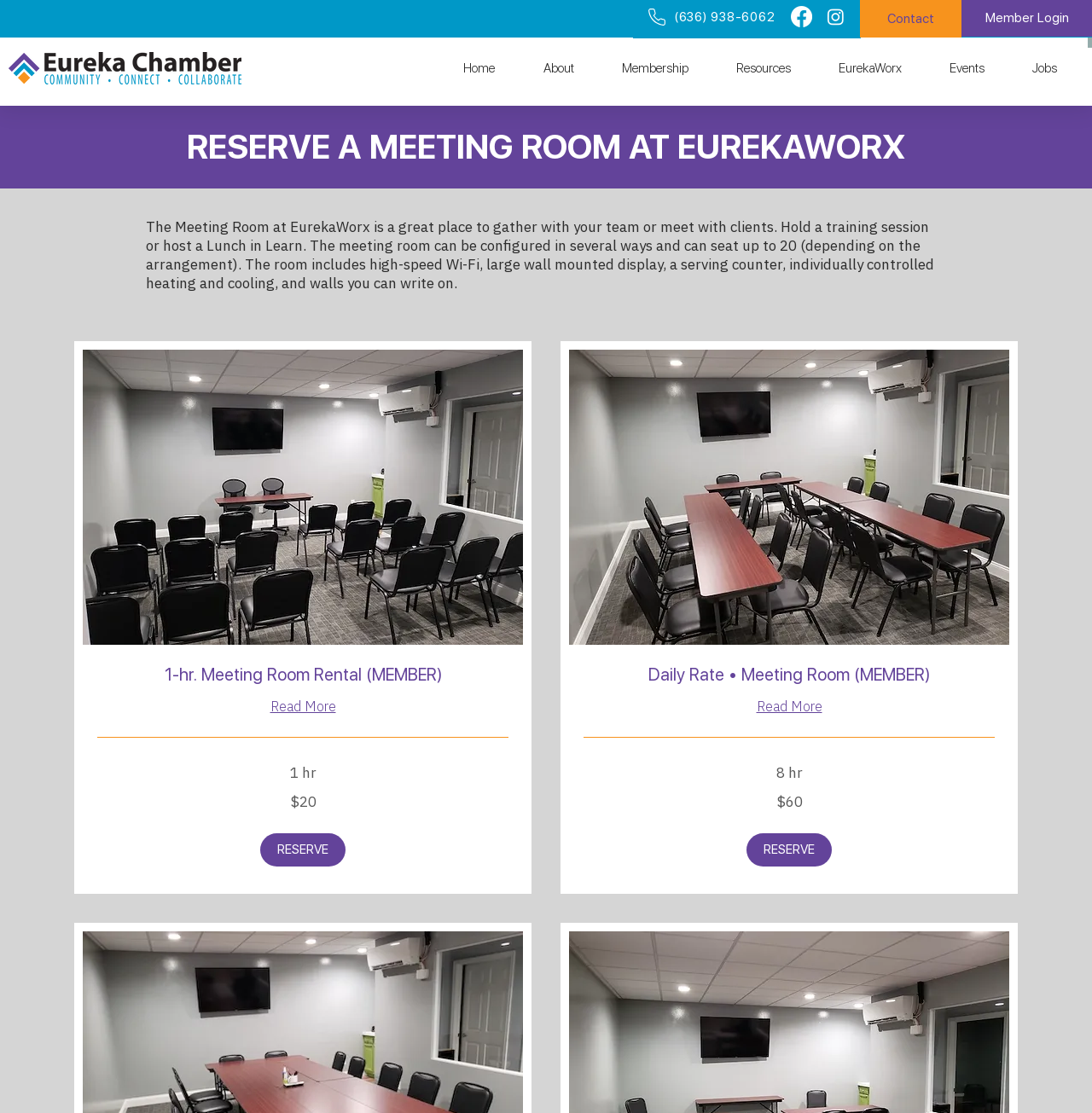What is the hourly rate for non-members to rent the meeting room?
Please provide a single word or phrase as the answer based on the screenshot.

not mentioned